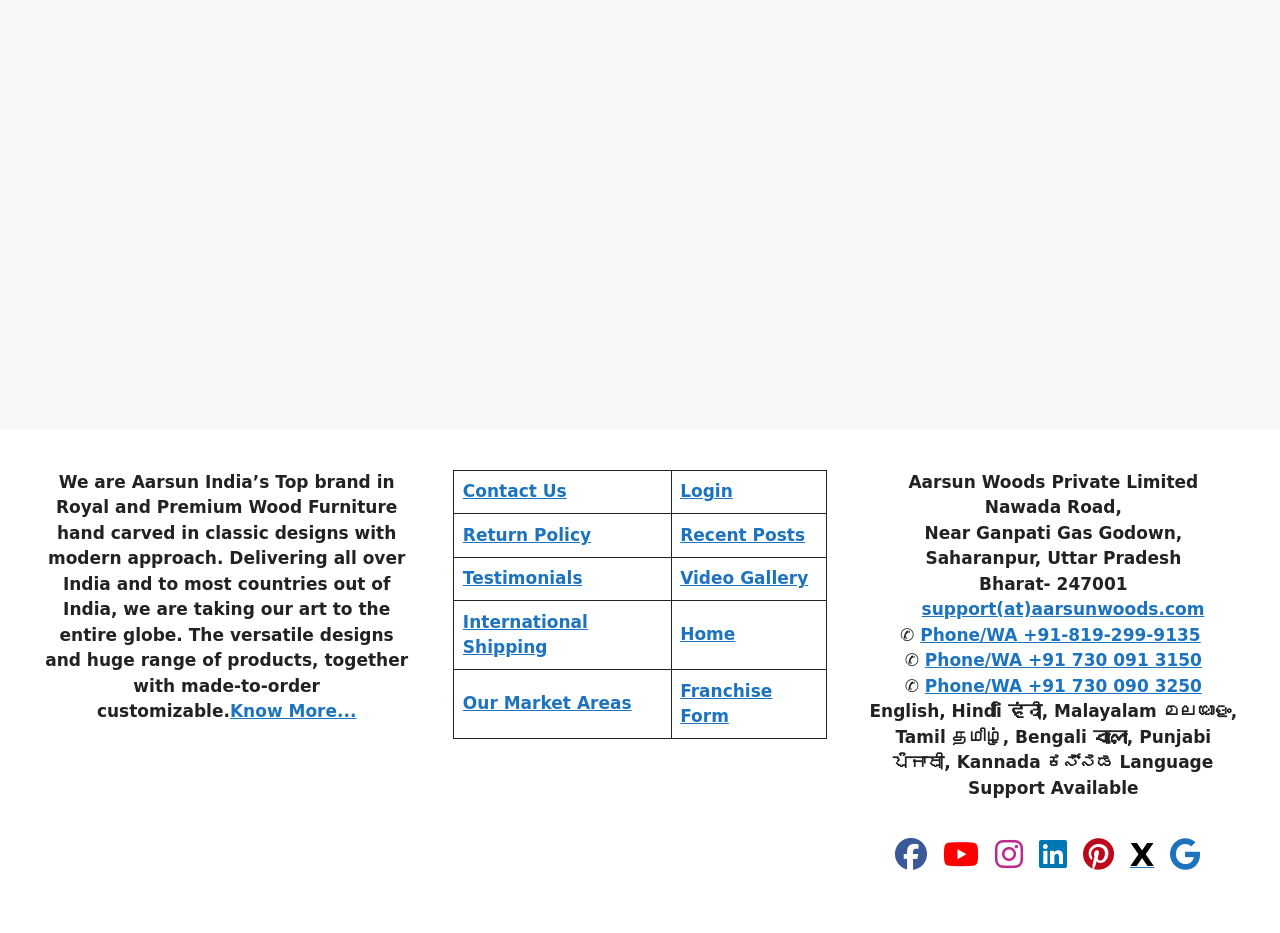Find and indicate the bounding box coordinates of the region you should select to follow the given instruction: "View Return Policy".

[0.362, 0.562, 0.462, 0.584]